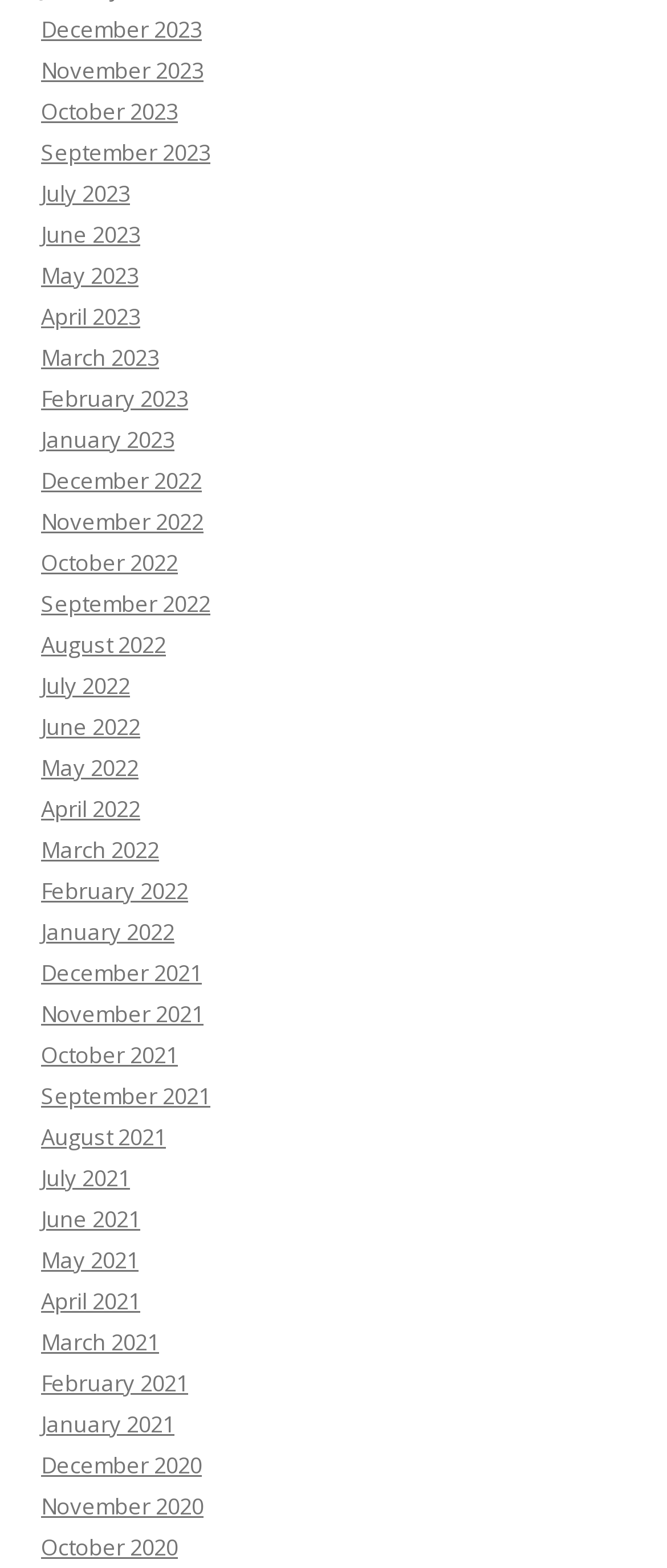Indicate the bounding box coordinates of the element that needs to be clicked to satisfy the following instruction: "View archives". The coordinates should be four float numbers between 0 and 1, i.e., [left, top, right, bottom].

None